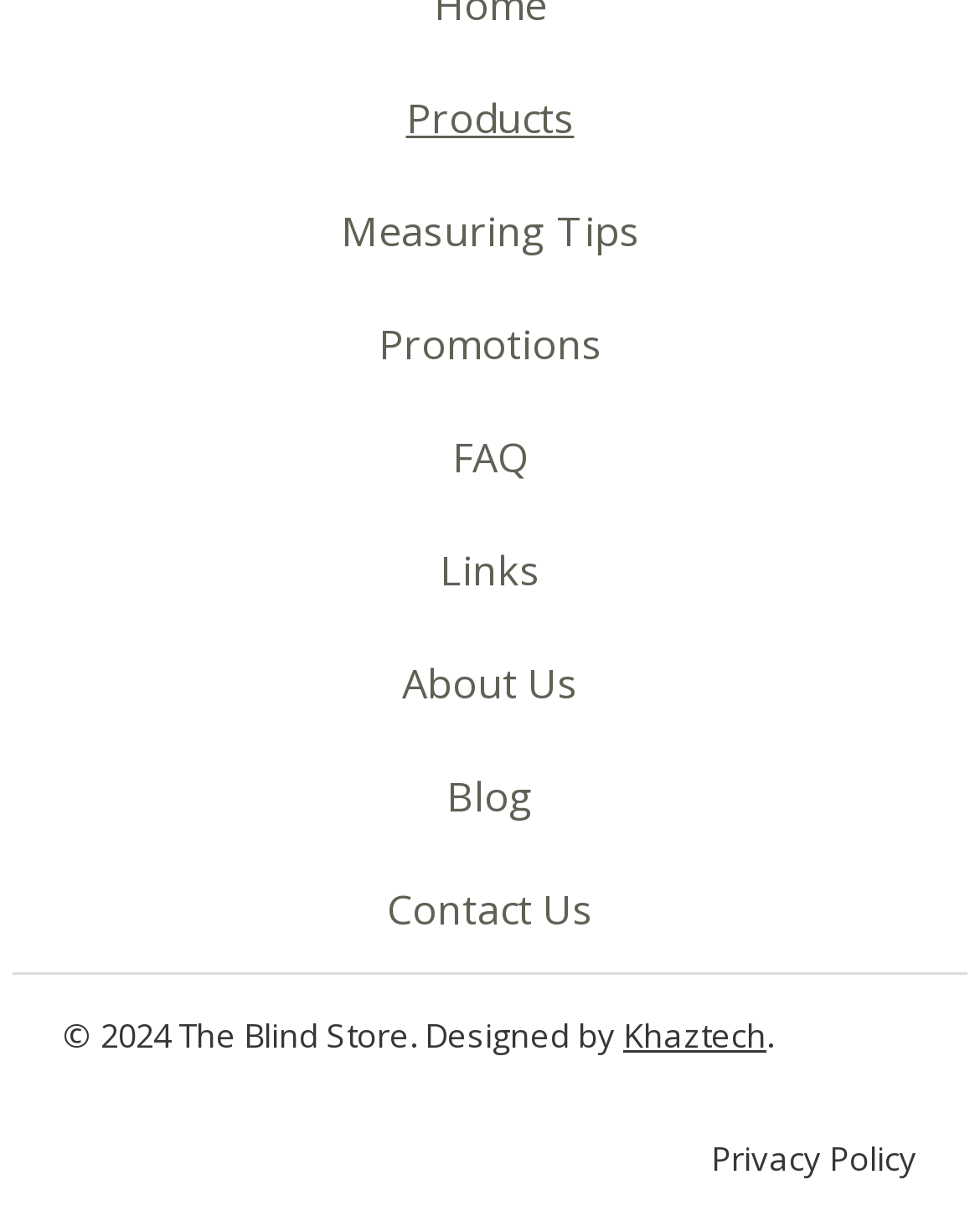What is the last link in the footer section?
Examine the webpage screenshot and provide an in-depth answer to the question.

By analyzing the bounding box coordinates, I found that the link 'Privacy Policy' has the largest y1 value (0.931) among all the links in the footer section, indicating it is the last link.